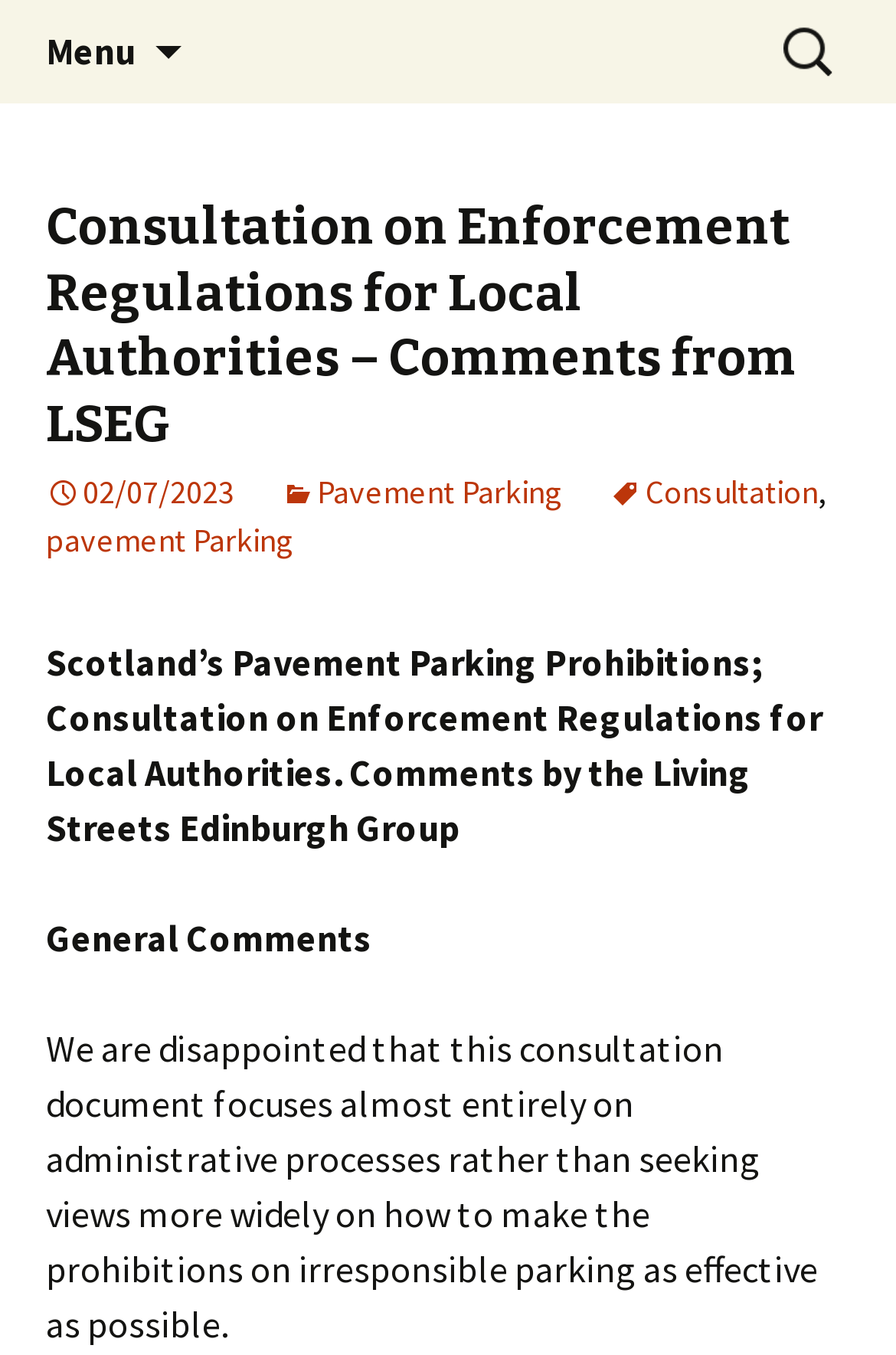What is the topic of the consultation?
Look at the screenshot and respond with one word or a short phrase.

Pavement Parking